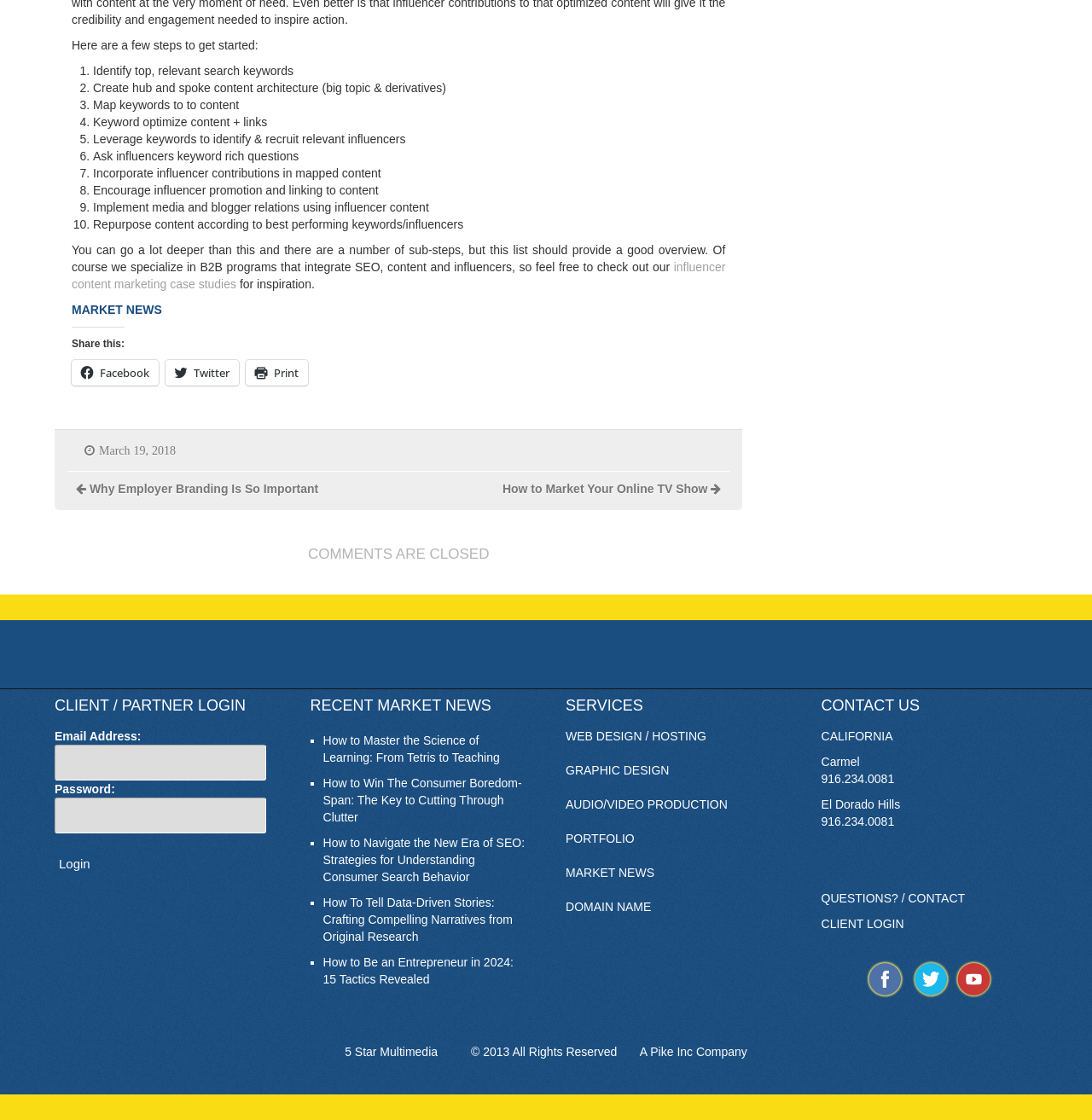Please give the bounding box coordinates of the area that should be clicked to fulfill the following instruction: "Read the 'CLIENT / PARTNER LOGIN' section". The coordinates should be in the format of four float numbers from 0 to 1, i.e., [left, top, right, bottom].

[0.05, 0.623, 0.248, 0.642]